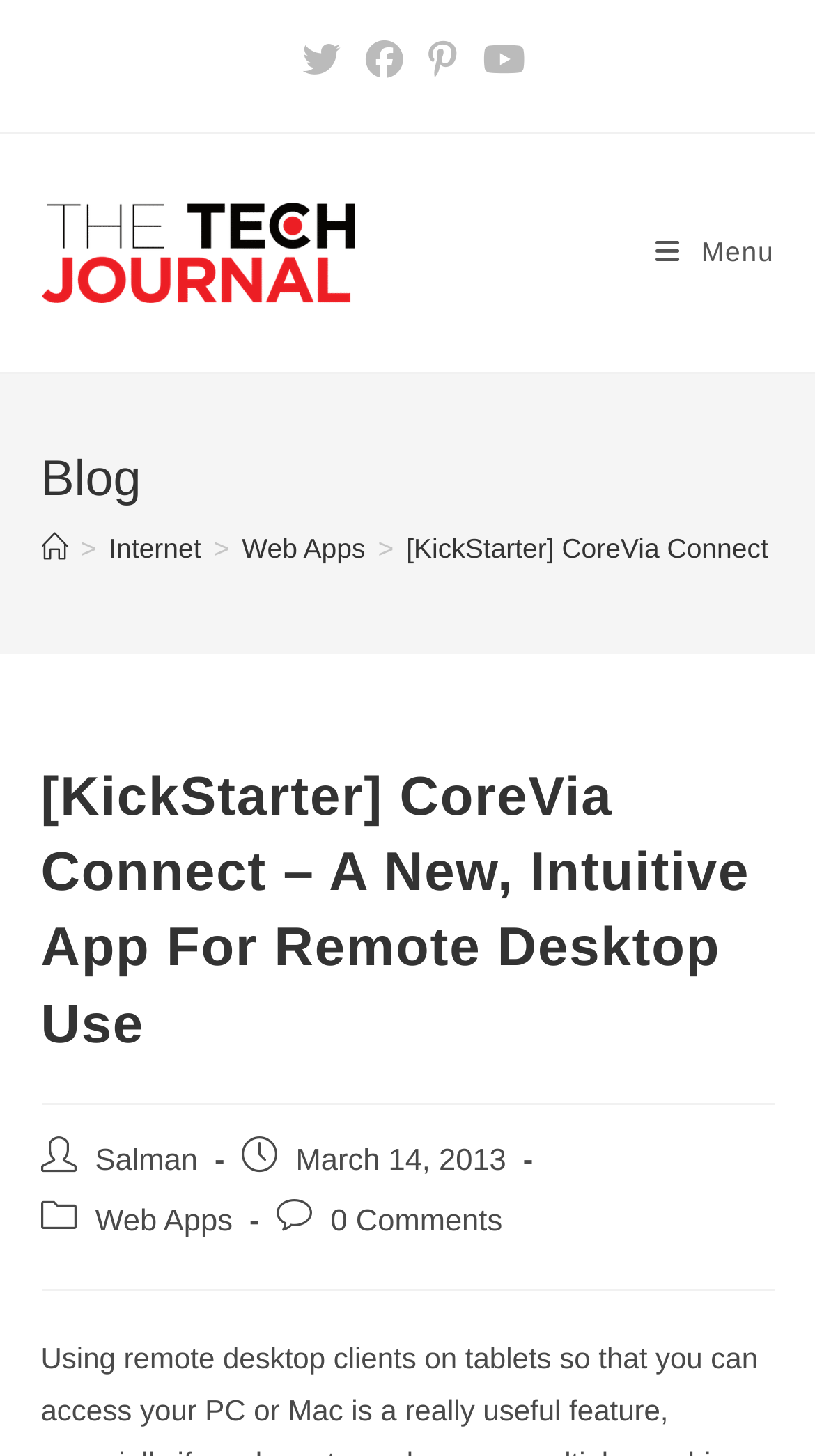Identify the bounding box coordinates of the HTML element based on this description: "alt="The Tech Journal"".

[0.05, 0.16, 0.435, 0.183]